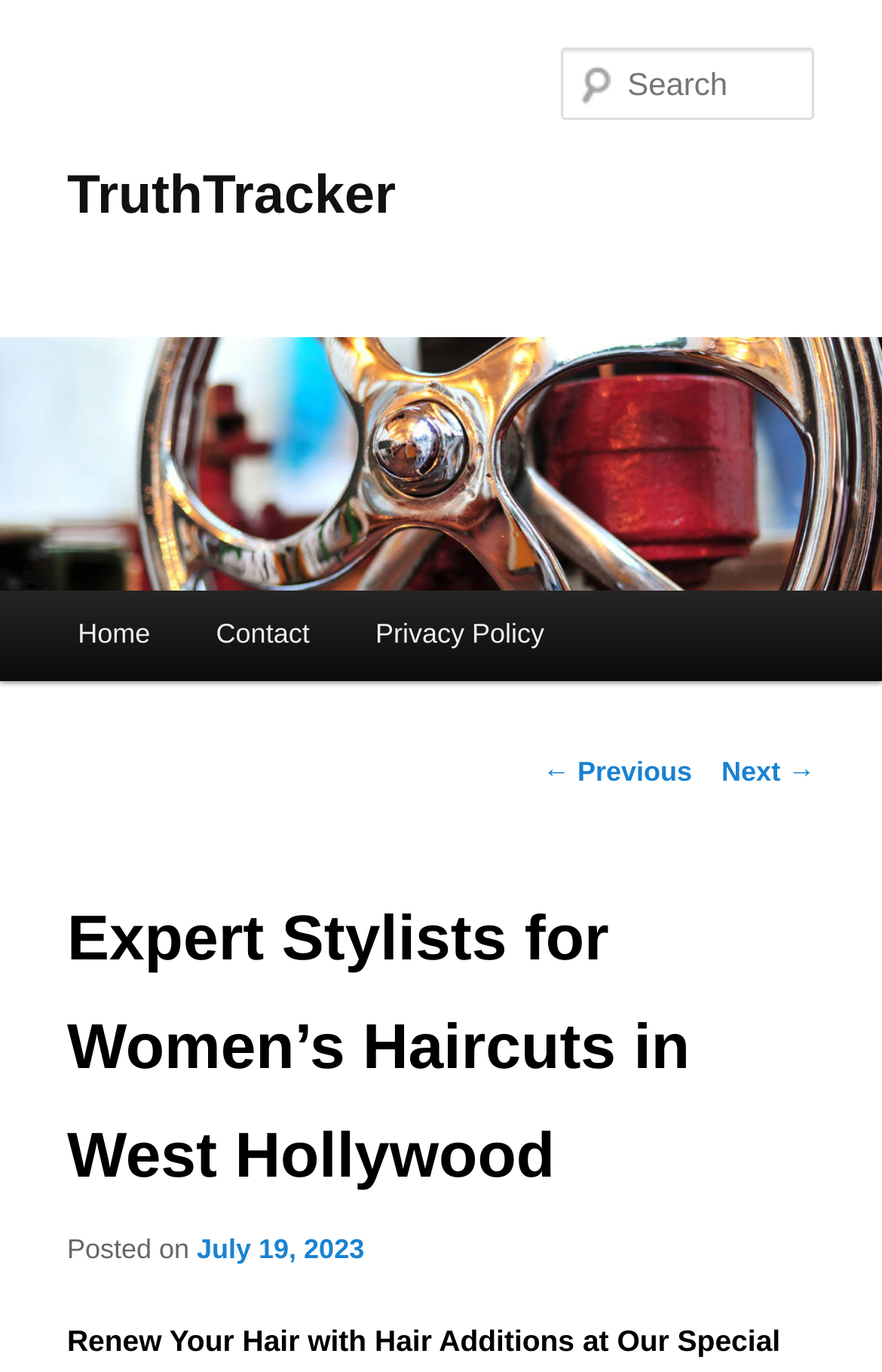Kindly determine the bounding box coordinates for the clickable area to achieve the given instruction: "Click Climate Change Careers logo".

None